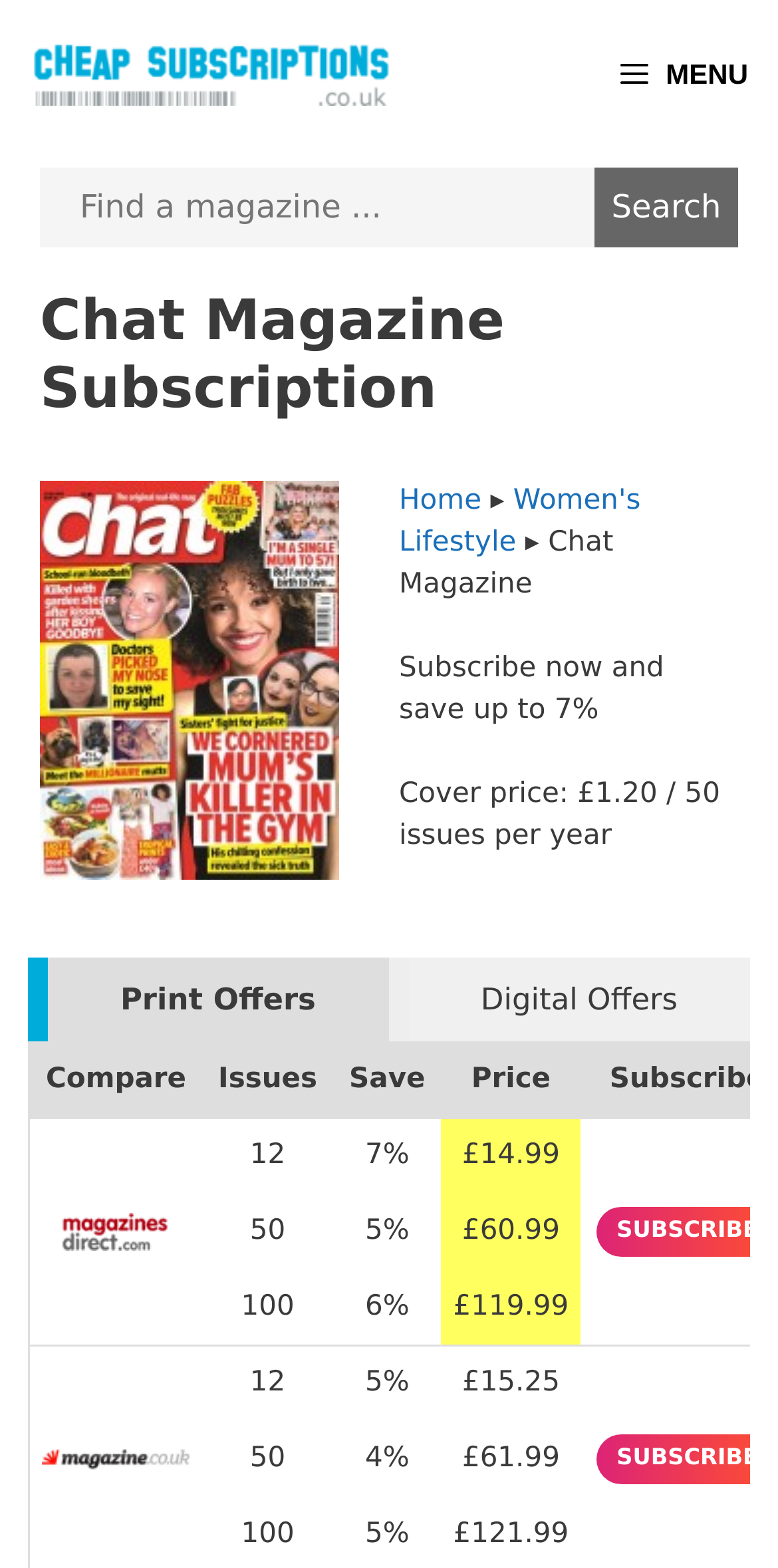Find and indicate the bounding box coordinates of the region you should select to follow the given instruction: "Subscribe to Chat Magazine".

[0.767, 0.77, 1.0, 0.801]